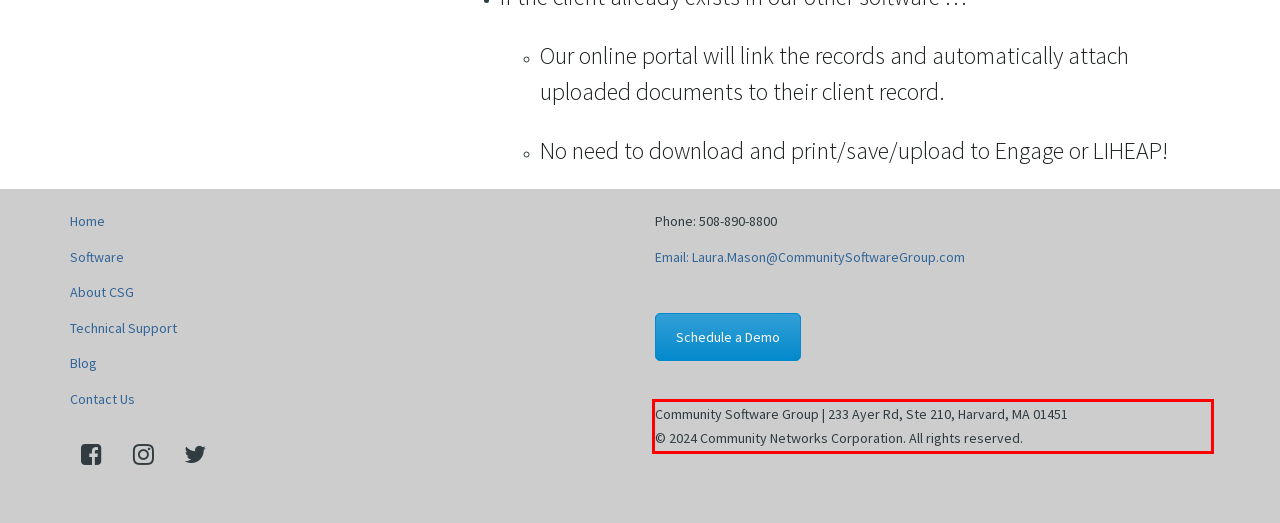Using OCR, extract the text content found within the red bounding box in the given webpage screenshot.

Community Software Group | 233 Ayer Rd, Ste 210, Harvard, MA 01451 © 2024 Community Networks Corporation. All rights reserved.